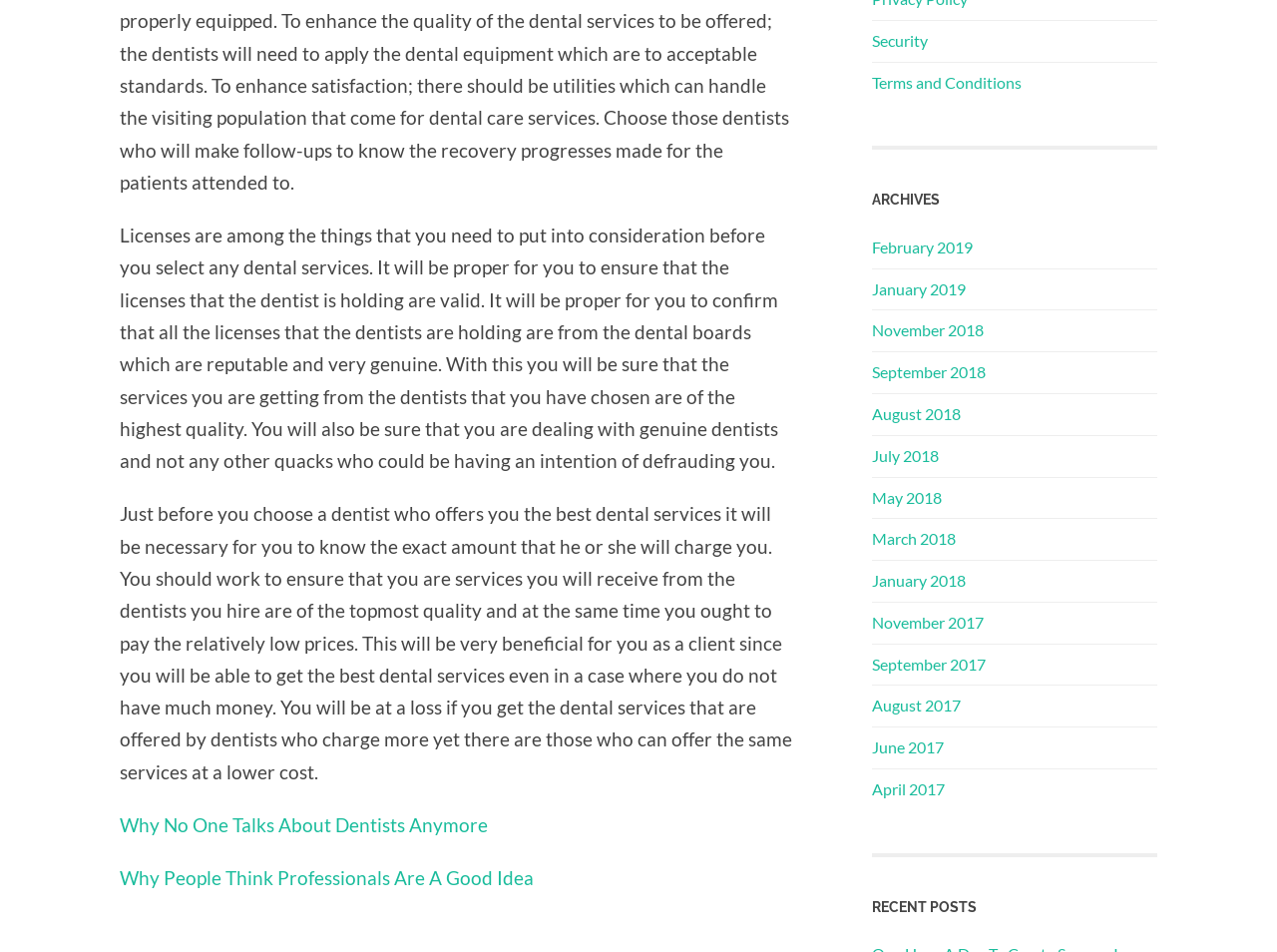Please find the bounding box coordinates of the element that needs to be clicked to perform the following instruction: "Click on 'Security'". The bounding box coordinates should be four float numbers between 0 and 1, represented as [left, top, right, bottom].

[0.683, 0.032, 0.727, 0.052]